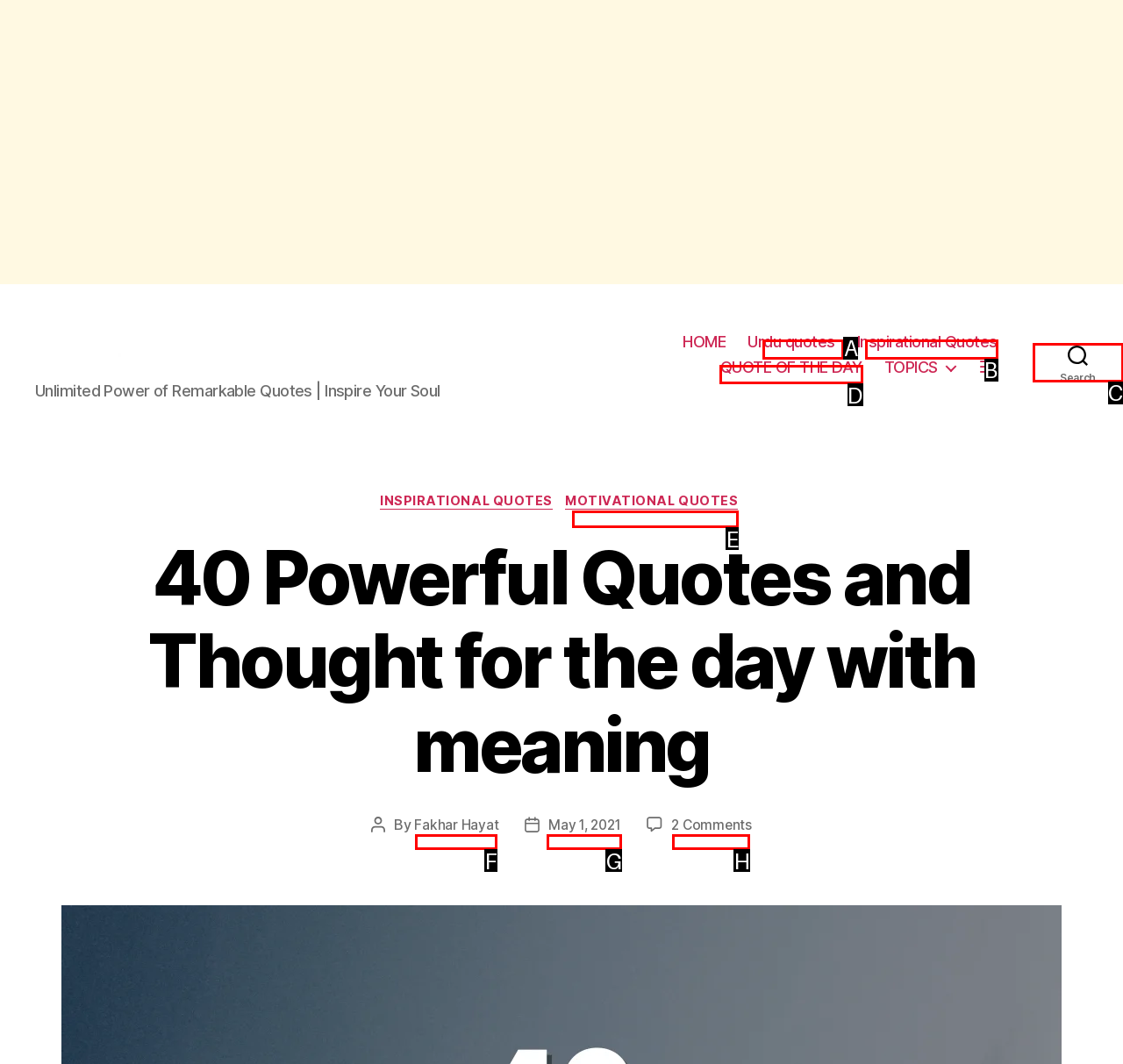Determine the letter of the element I should select to fulfill the following instruction: read quote of the day. Just provide the letter.

D